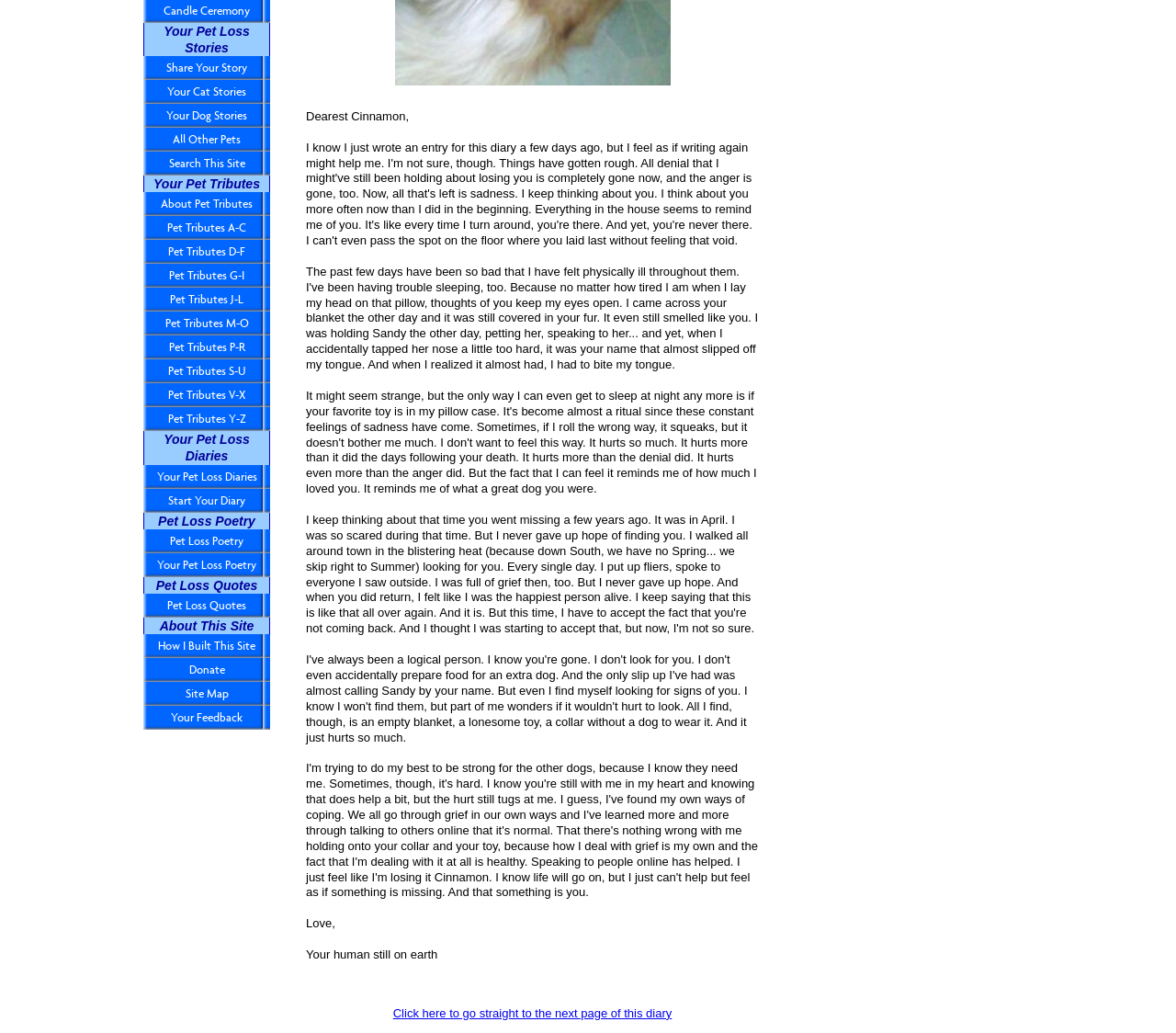Using floating point numbers between 0 and 1, provide the bounding box coordinates in the format (top-left x, top-left y, bottom-right x, bottom-right y). Locate the UI element described here: Your Cat Stories

[0.122, 0.077, 0.23, 0.1]